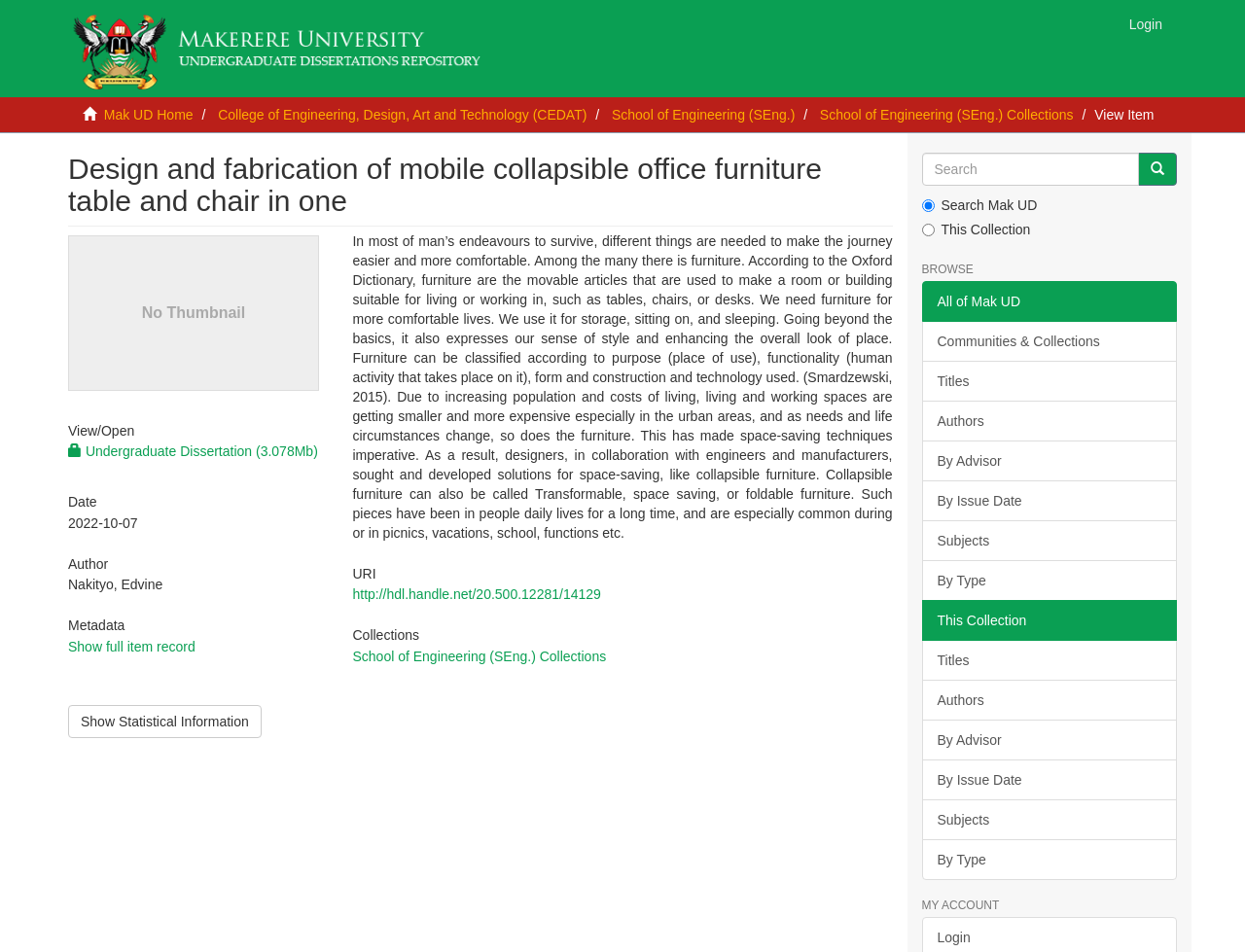Determine the bounding box for the described HTML element: "parent_node: Beacon Hill Bell Ringers". Ensure the coordinates are four float numbers between 0 and 1 in the format [left, top, right, bottom].

None